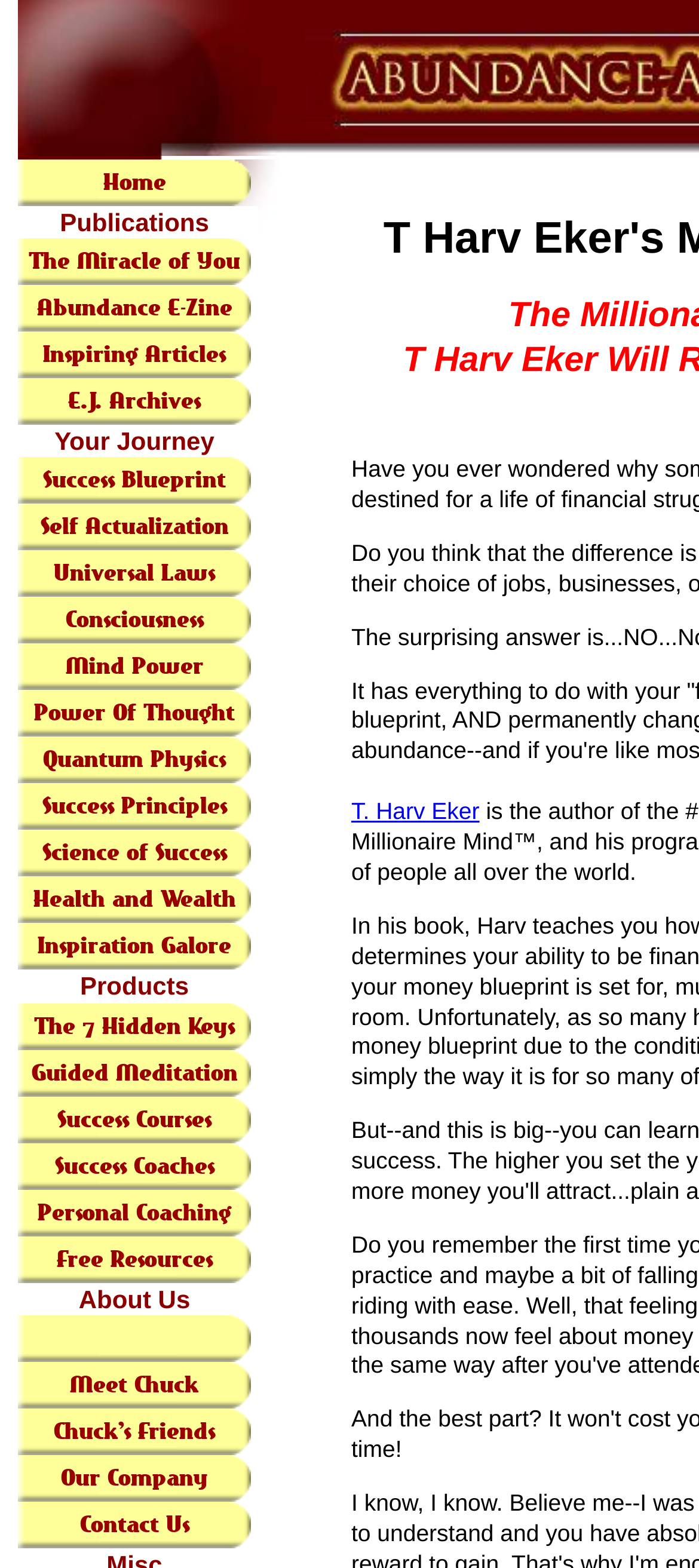Show the bounding box coordinates of the region that should be clicked to follow the instruction: "Read the 'Publications' section."

[0.015, 0.131, 0.369, 0.152]